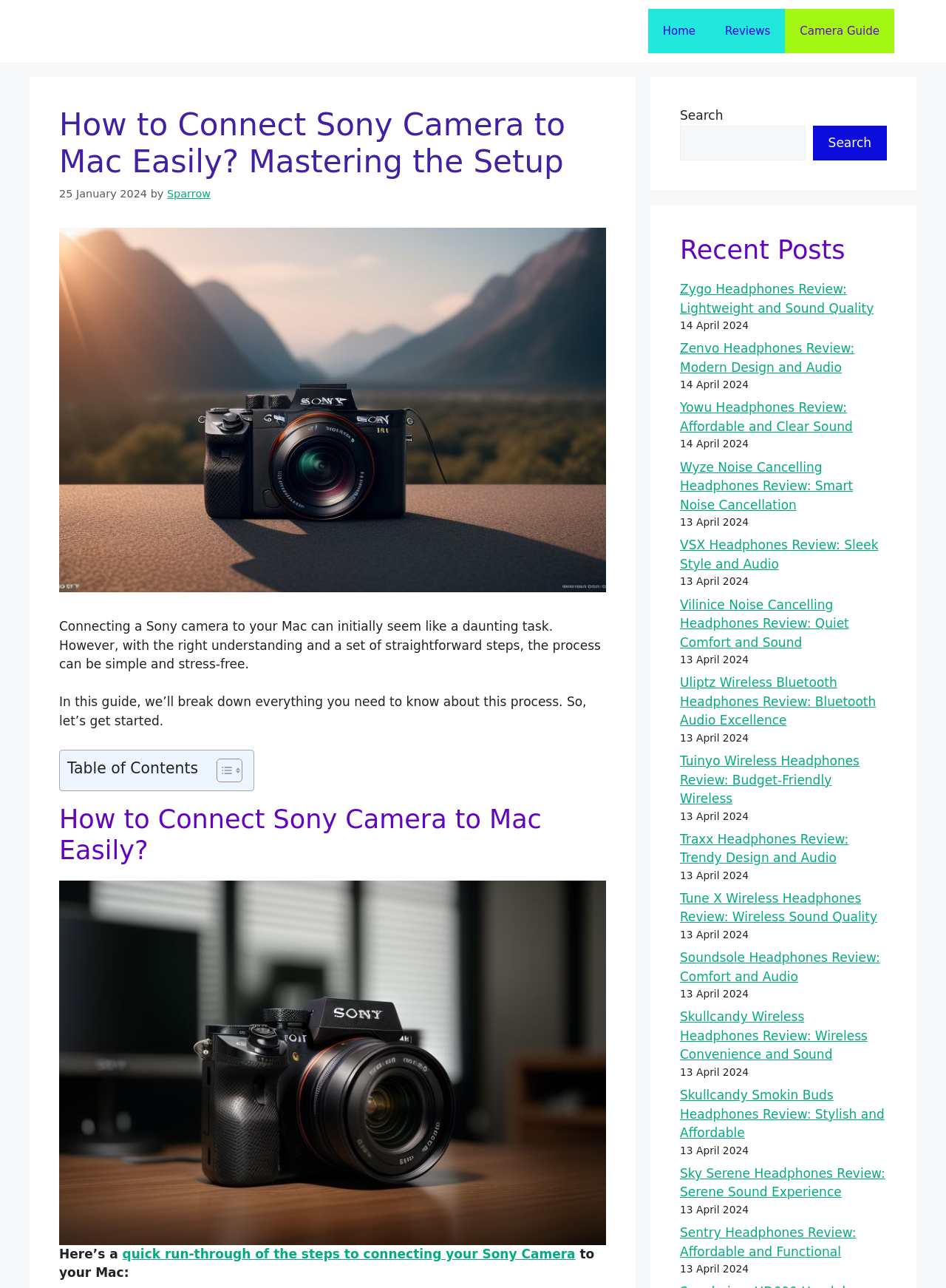Determine the coordinates of the bounding box that should be clicked to complete the instruction: "Read about the importance of collaboration in flipping". The coordinates should be represented by four float numbers between 0 and 1: [left, top, right, bottom].

None